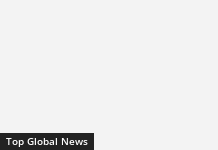Generate a detailed caption for the image.

The image features the text "Top Global News," suggesting a section dedicated to highlighting significant news stories from around the world. This segment is likely to present the latest updates and important events impacting various sectors, capturing the attention of readers interested in global affairs. The design appears to be simple yet effective in drawing viewers in, indicating the content is intended to keep them informed on pressing international issues.